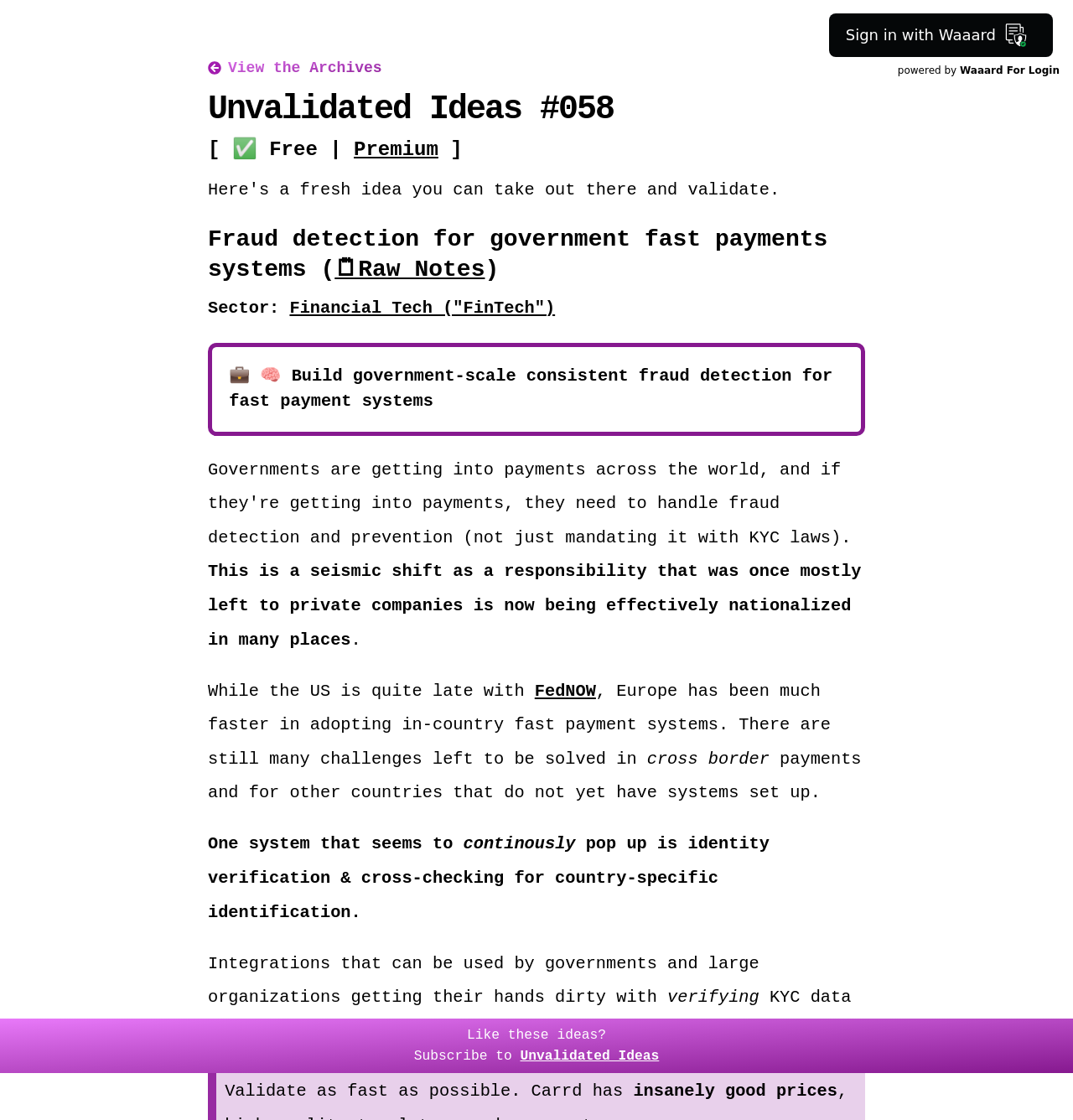Highlight the bounding box coordinates of the element that should be clicked to carry out the following instruction: "View the Archives". The coordinates must be given as four float numbers ranging from 0 to 1, i.e., [left, top, right, bottom].

[0.194, 0.05, 0.356, 0.071]